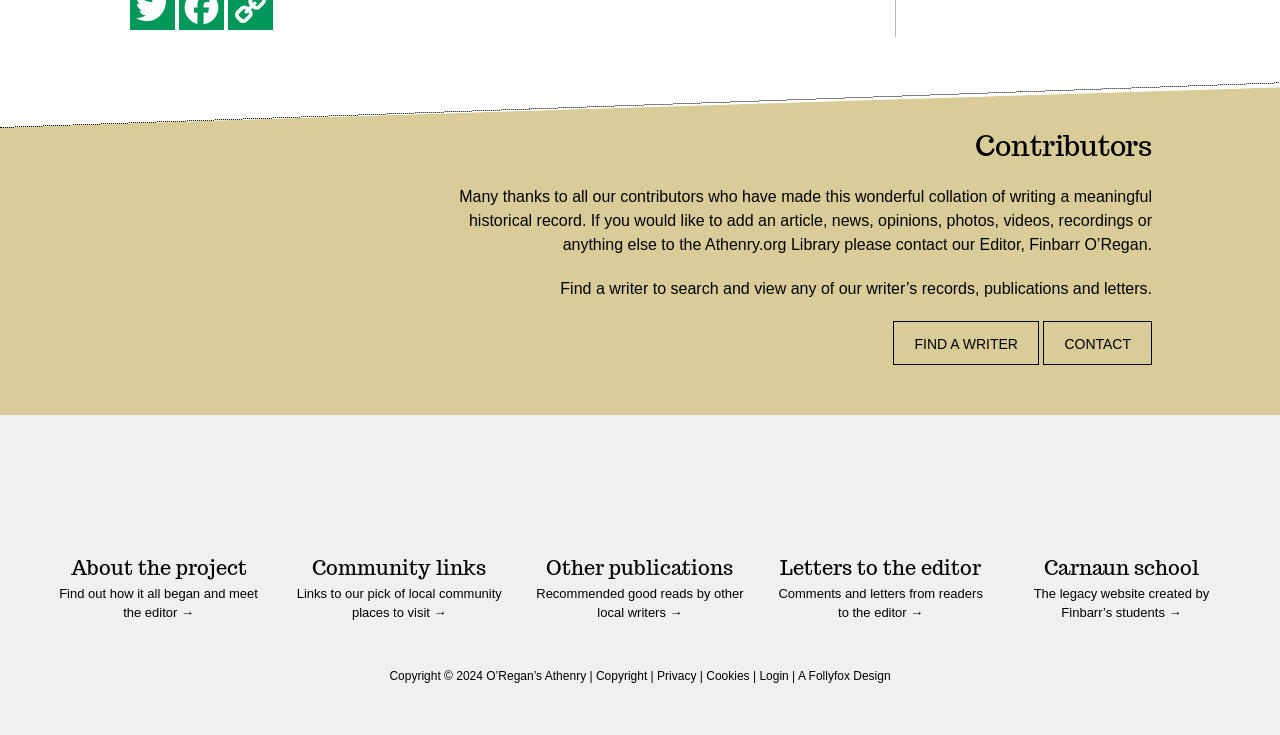Utilize the information from the image to answer the question in detail:
What is the copyright year of the webpage?

The StaticText element 'Copyright © 2024 O’Regan’s Athenry |' mentions the copyright year as 2024.